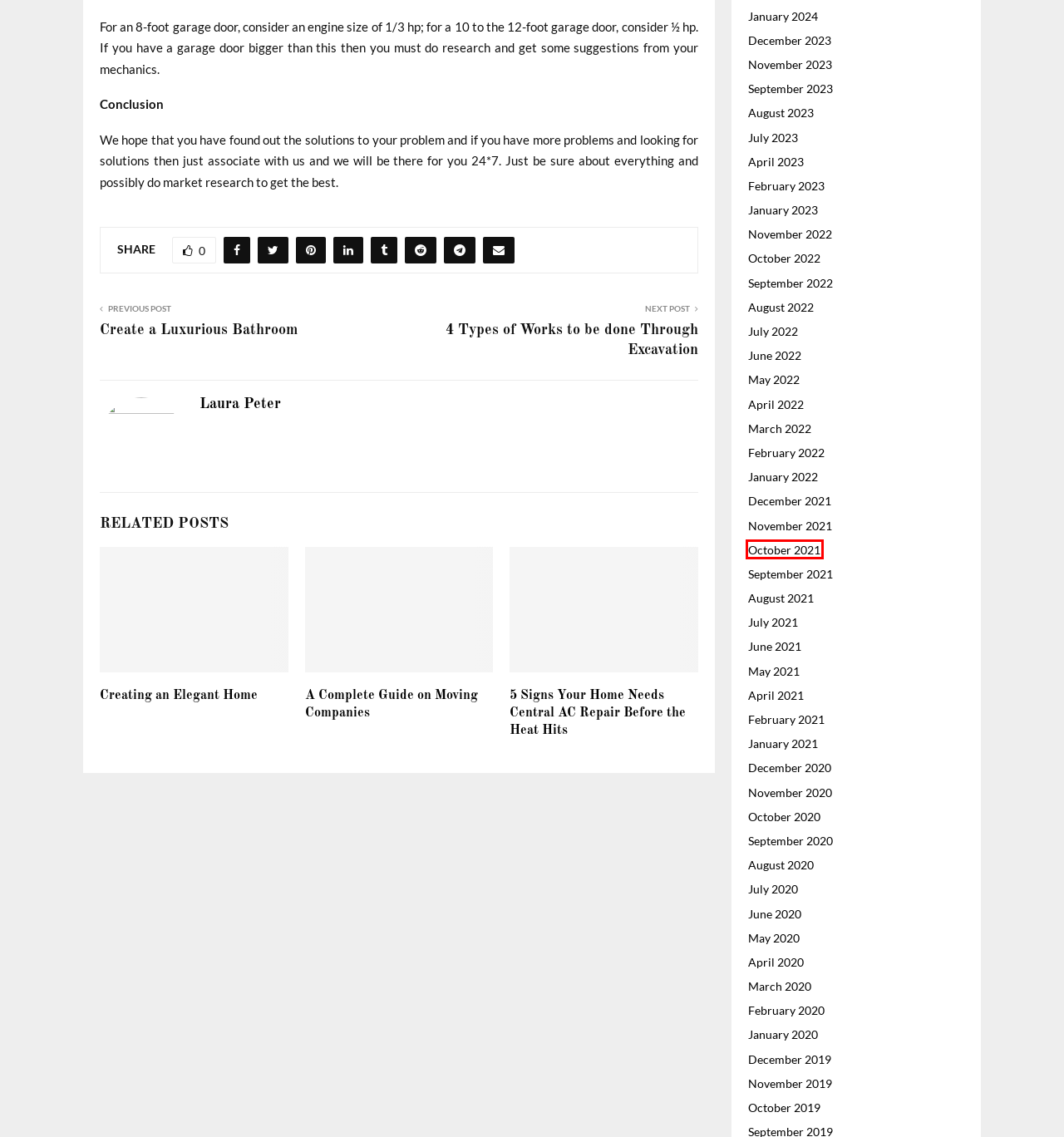Given a screenshot of a webpage with a red bounding box, please pick the webpage description that best fits the new webpage after clicking the element inside the bounding box. Here are the candidates:
A. June 2022 – Belli Home – Hire Best Home Remodeling Contractor – Expert Advice
B. April 2021 – Belli Home – Hire Best Home Remodeling Contractor – Expert Advice
C. February 2021 – Belli Home – Hire Best Home Remodeling Contractor – Expert Advice
D. August 2023 – Belli Home – Hire Best Home Remodeling Contractor – Expert Advice
E. July 2023 – Belli Home – Hire Best Home Remodeling Contractor – Expert Advice
F. August 2022 – Belli Home – Hire Best Home Remodeling Contractor – Expert Advice
G. October 2021 – Belli Home – Hire Best Home Remodeling Contractor – Expert Advice
H. April 2022 – Belli Home – Hire Best Home Remodeling Contractor – Expert Advice

G